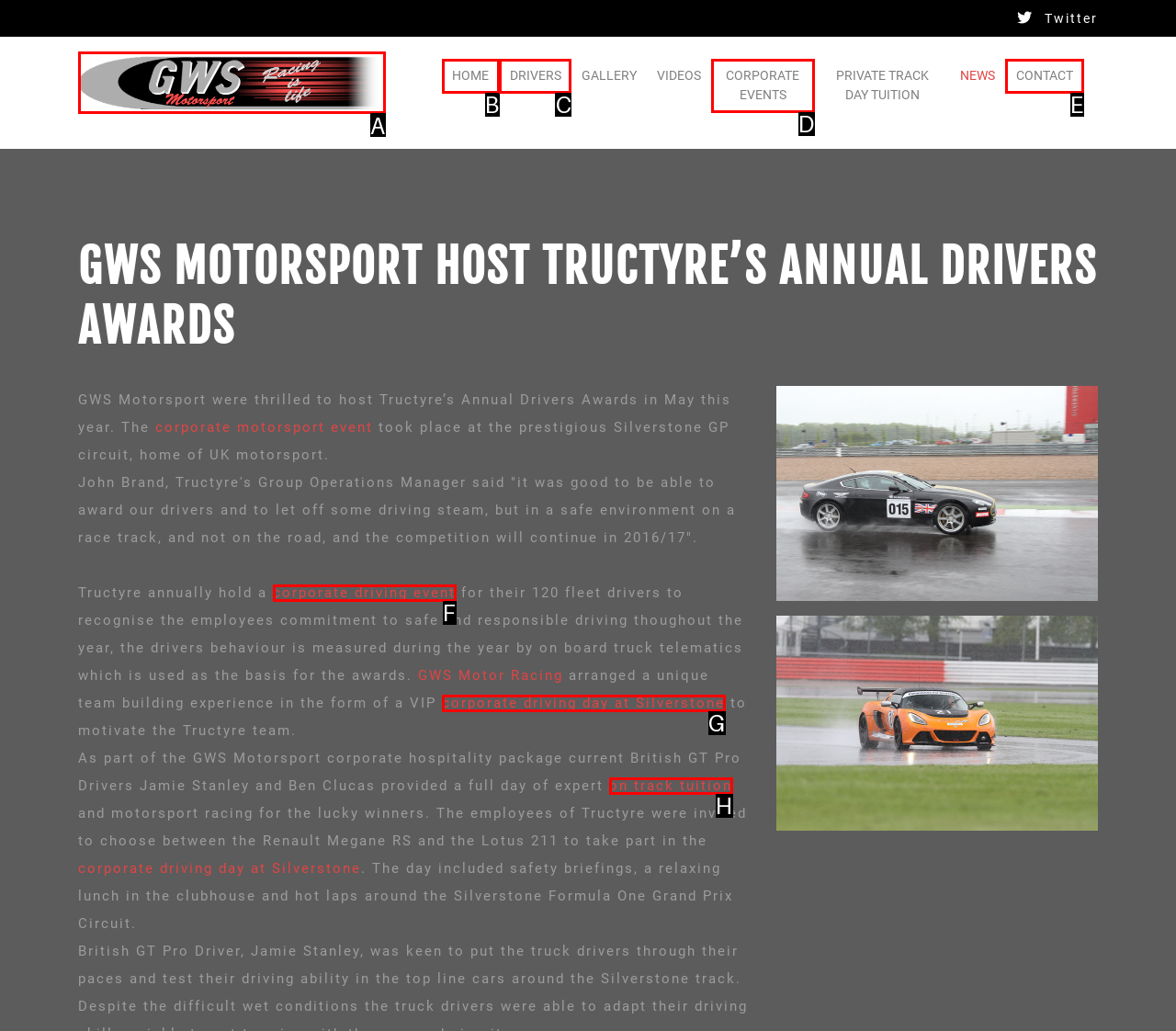From the given choices, determine which HTML element aligns with the description: 6. Yify TV Respond with the letter of the appropriate option.

None